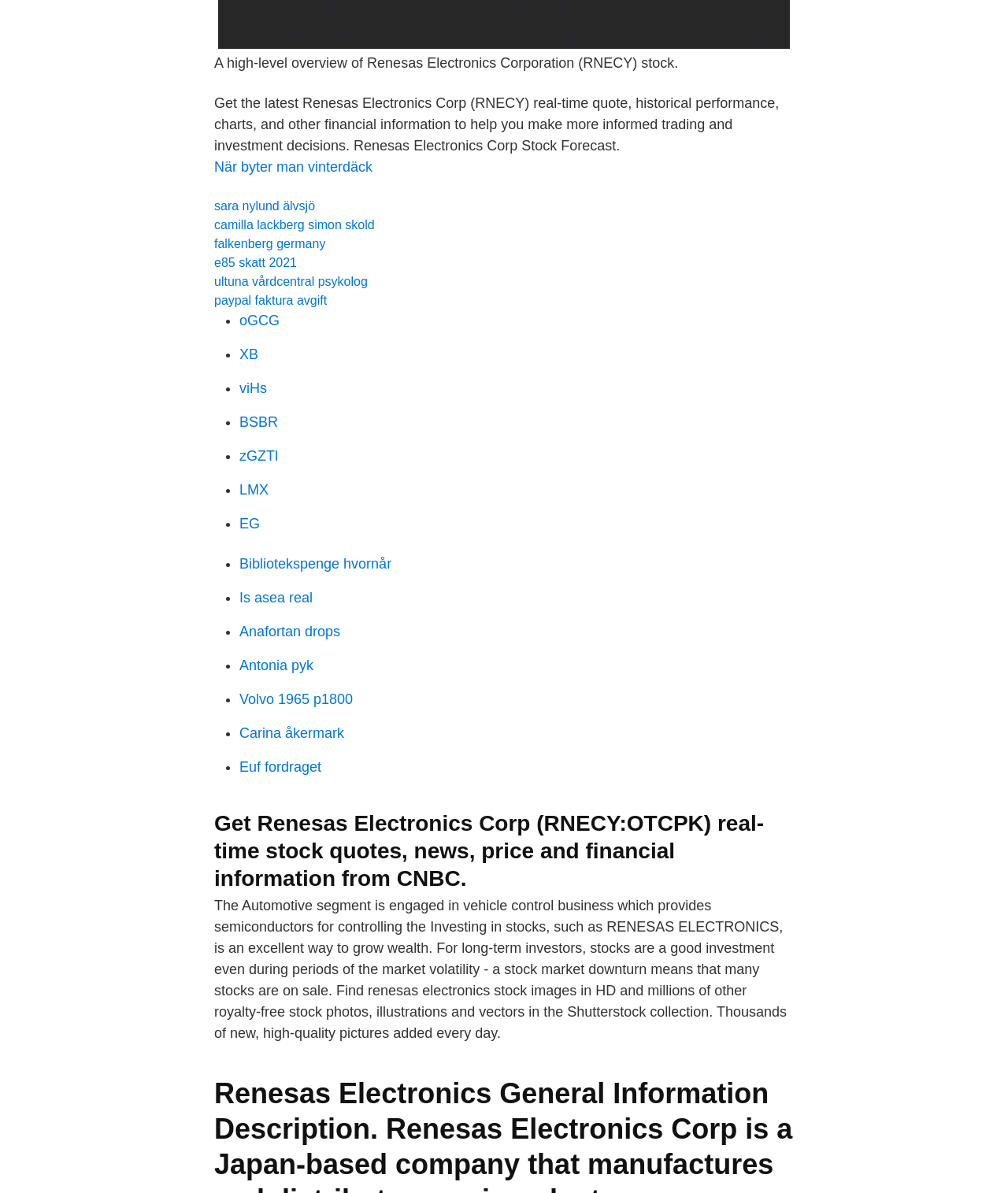Find and indicate the bounding box coordinates of the region you should select to follow the given instruction: "Learn about the Automotive segment of Renesas Electronics".

[0.212, 0.752, 0.78, 0.873]